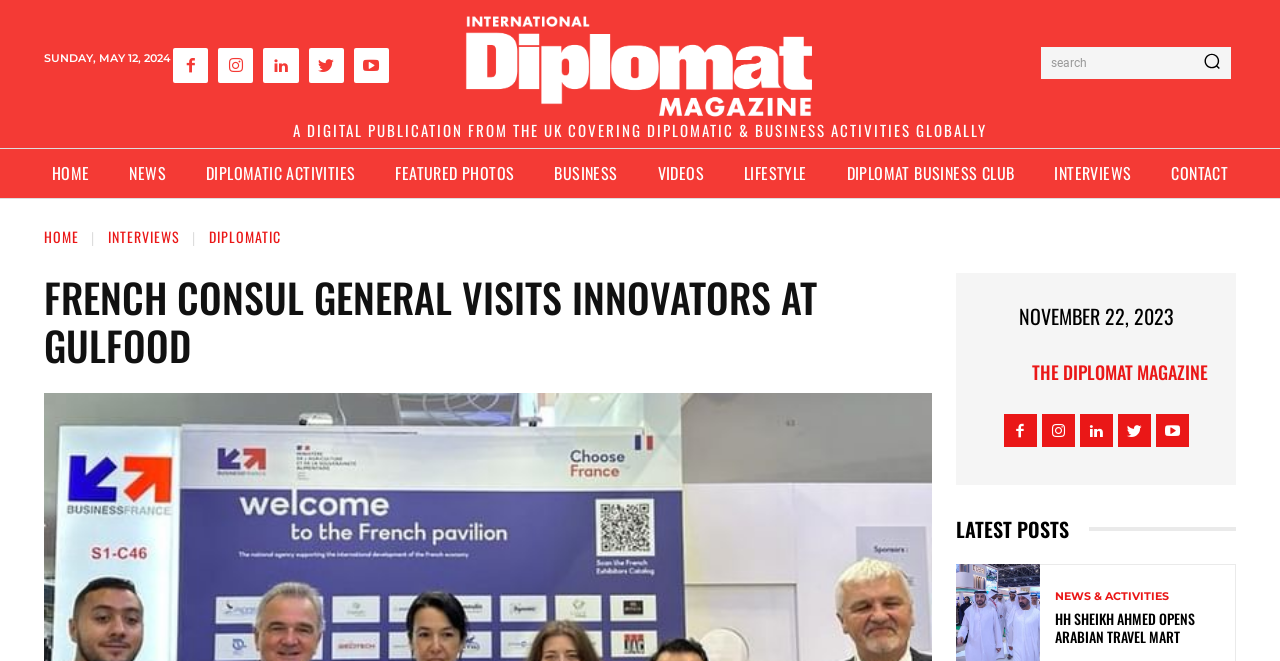Pinpoint the bounding box coordinates of the area that must be clicked to complete this instruction: "Download the document".

None